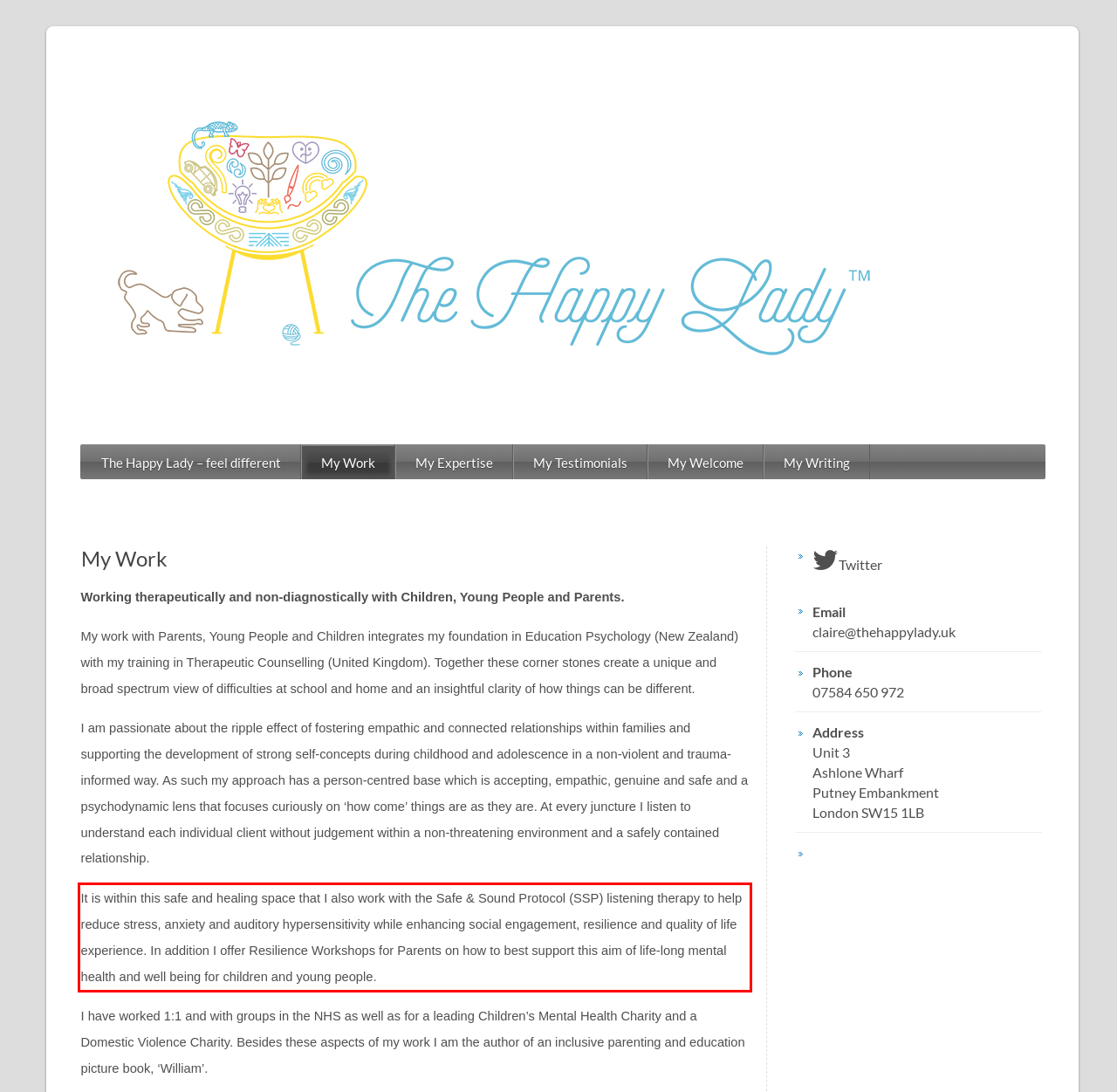Given a webpage screenshot with a red bounding box, perform OCR to read and deliver the text enclosed by the red bounding box.

It is within this safe and healing space that I also work with the Safe & Sound Protocol (SSP) listening therapy to help reduce stress, anxiety and auditory hypersensitivity while enhancing social engagement, resilience and quality of life experience. In addition I offer Resilience Workshops for Parents on how to best support this aim of life-long mental health and well being for children and young people.